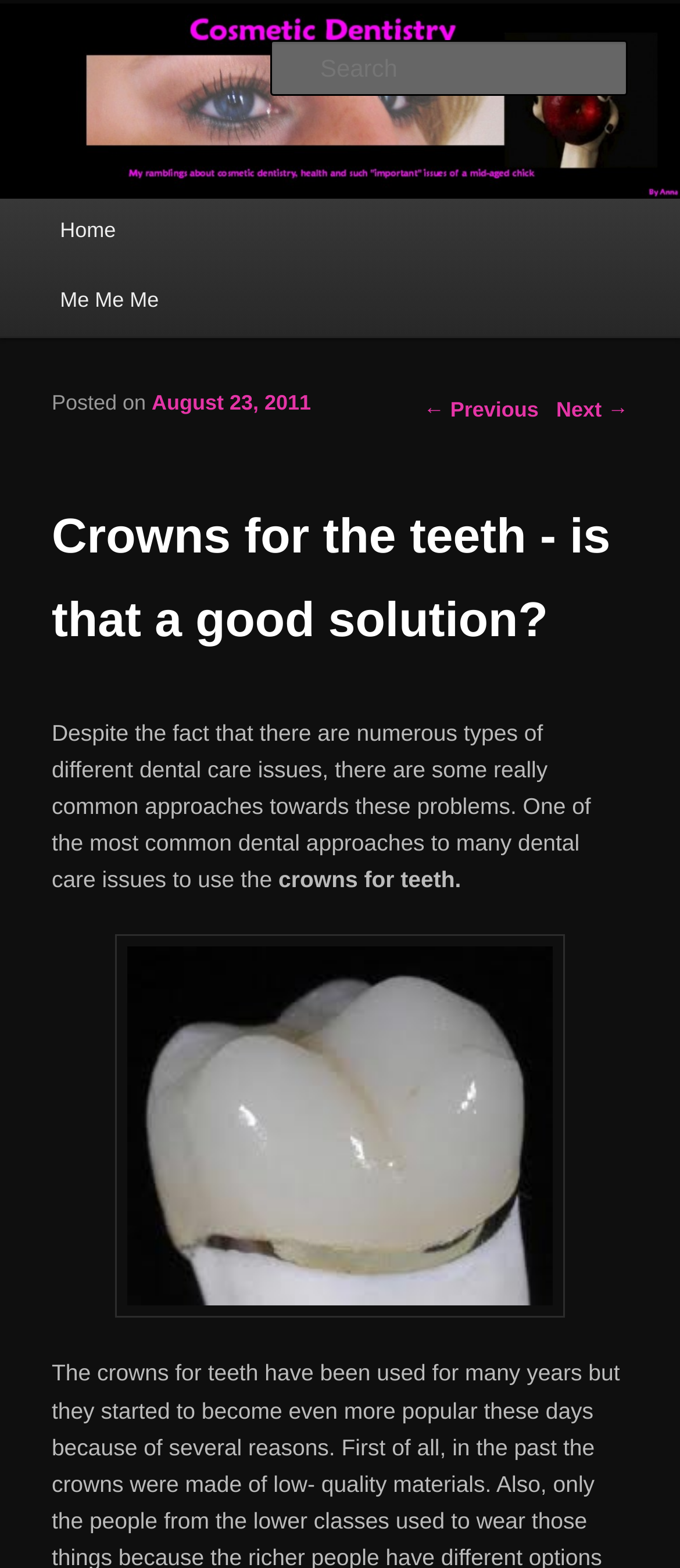Locate the headline of the webpage and generate its content.

Cosmetic dentistry stories